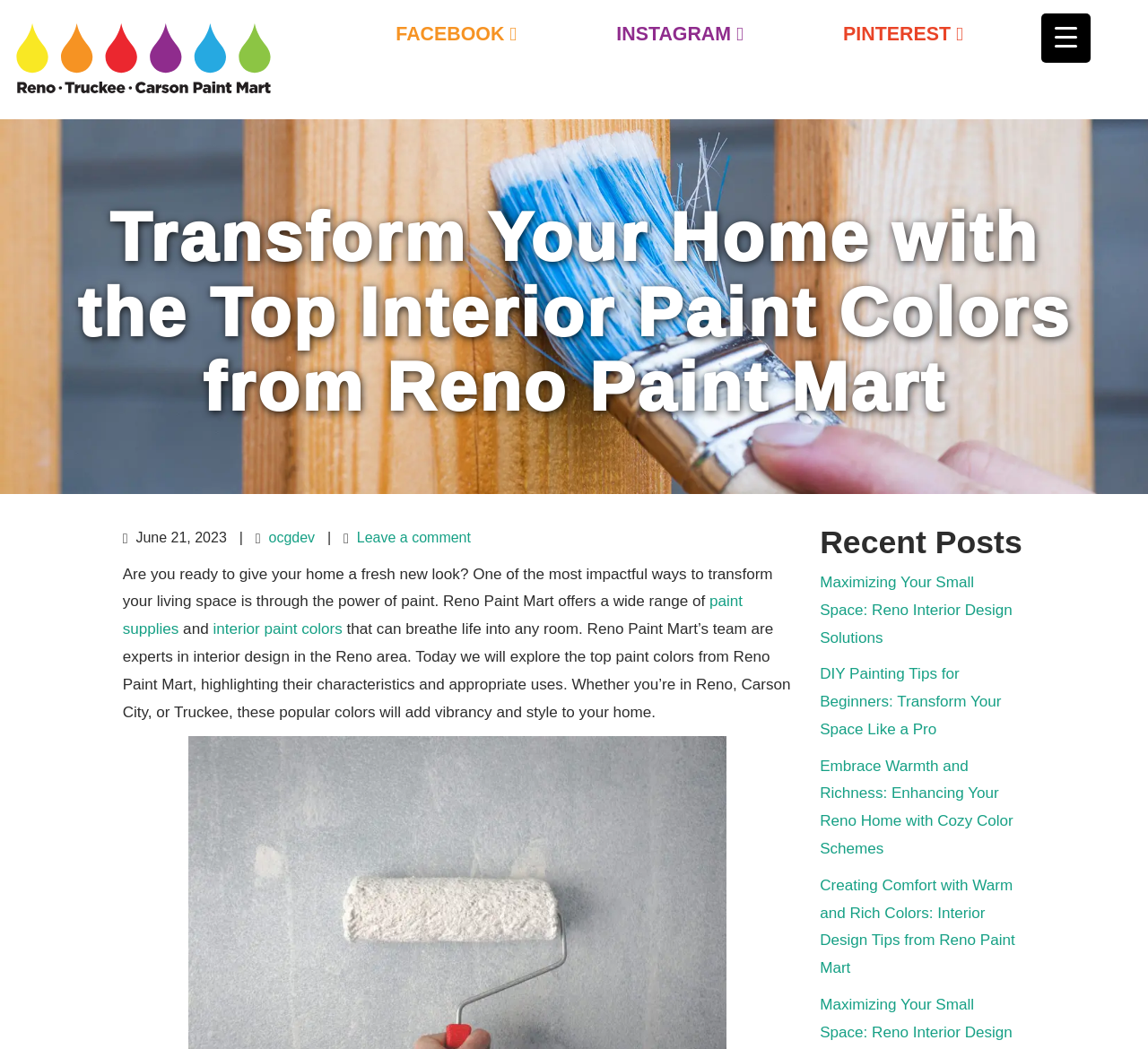Describe the webpage in detail, including text, images, and layout.

This webpage is about interior design and paint colors, specifically featuring Reno Paint Mart. At the top, there are three social media links: Facebook, Instagram, and Pinterest, each with an icon and text. Below these links, there is a primary menu heading.

The main content area is divided into sections. The first section has a heading "Transform Your Home with the Top Interior Paint Colors from Reno Paint Mart" and a subheading with the date "June 21, 2023". Below this, there is a brief introduction to the importance of paint in transforming living spaces, with links to "paint supplies" and "interior paint colors". The text continues to describe the expertise of Reno Paint Mart's team in interior design and the purpose of the article, which is to explore the top paint colors from Reno Paint Mart.

On the right side of the main content area, there is a section with a heading "Recent Posts" that lists four links to related articles, including "Maximizing Your Small Space: Reno Interior Design Solutions", "DIY Painting Tips for Beginners: Transform Your Space Like a Pro", "Embrace Warmth and Richness: Enhancing Your Reno Home with Cozy Color Schemes", and "Creating Comfort with Warm and Rich Colors: Interior Design Tips from Reno Paint Mart".

At the top right corner, there is a button labeled "Menu Trigger" that controls a menu container. There is also an image with an alternate keyword, but its content is not specified.